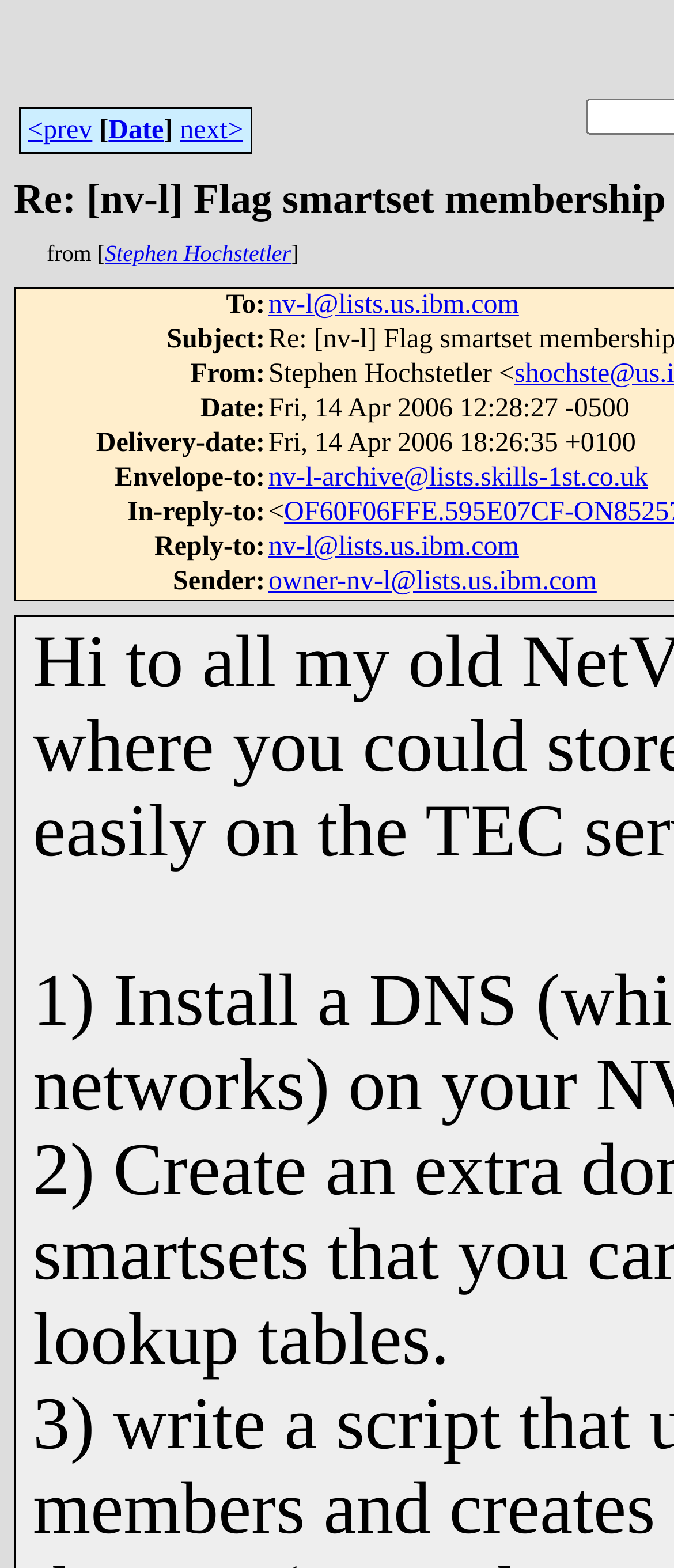Determine the bounding box for the described HTML element: "<prev". Ensure the coordinates are four float numbers between 0 and 1 in the format [left, top, right, bottom].

[0.041, 0.073, 0.137, 0.092]